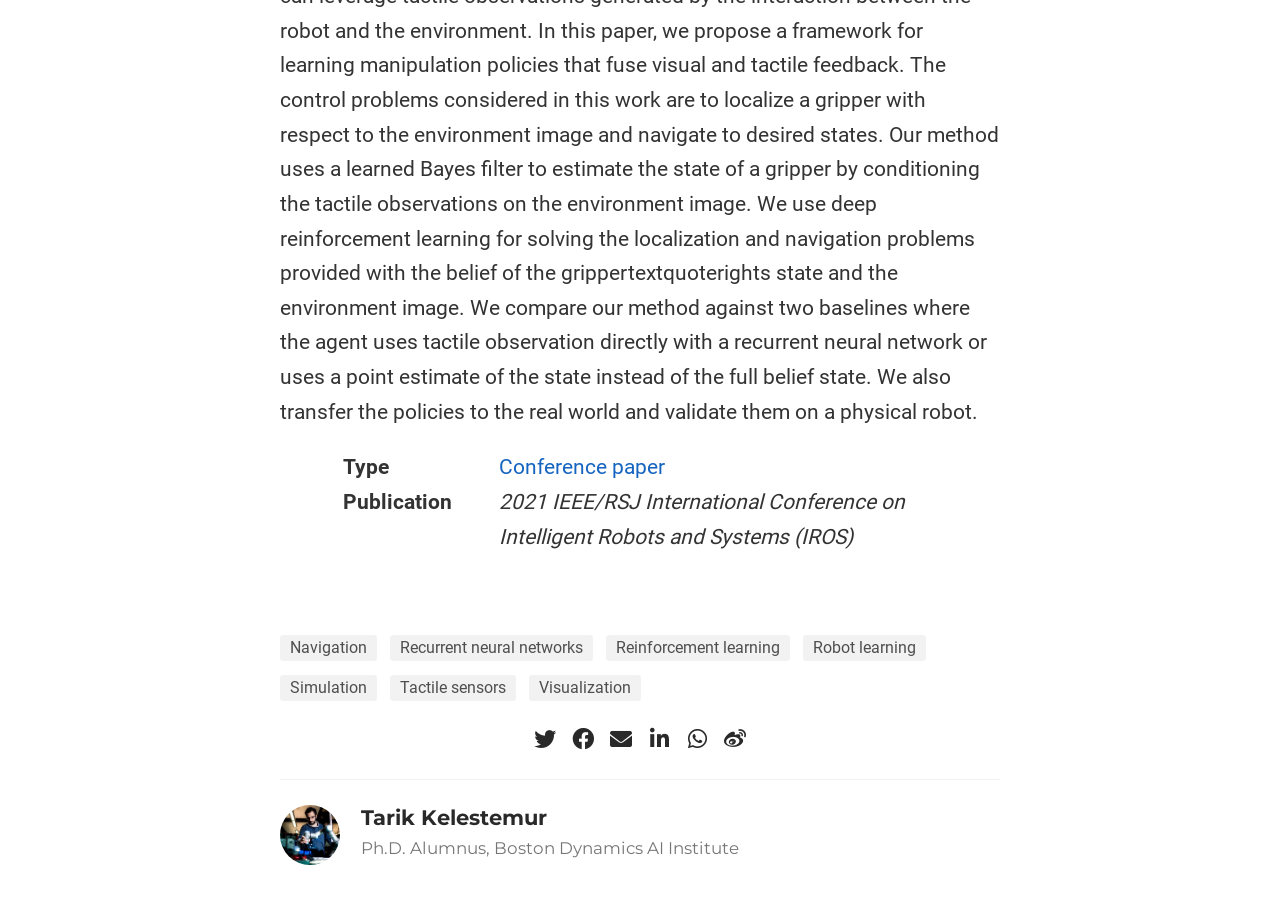Identify the bounding box for the UI element described as: "parent_node: Tarik Kelestemur". The coordinates should be four float numbers between 0 and 1, i.e., [left, top, right, bottom].

[0.219, 0.887, 0.282, 0.953]